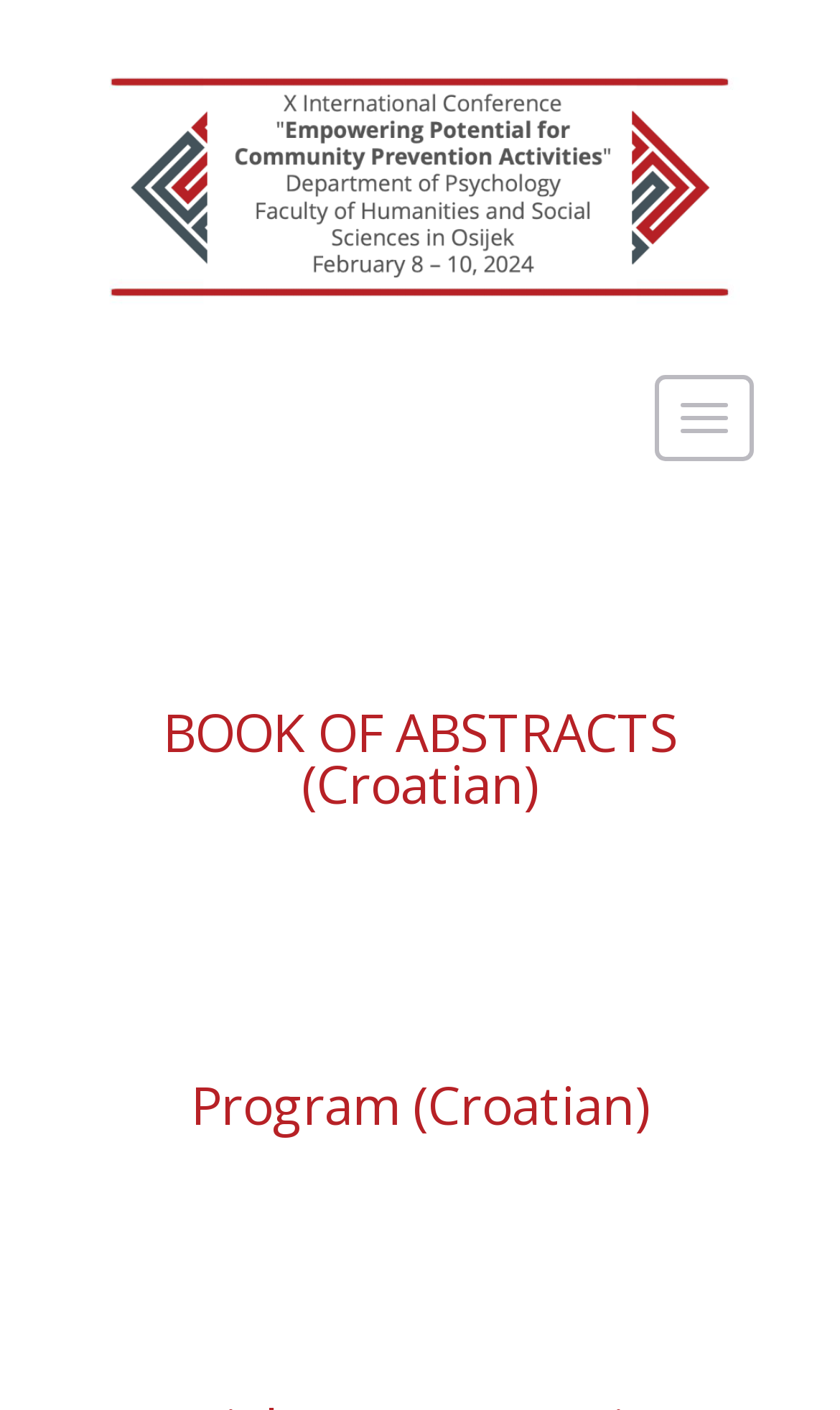Determine the bounding box coordinates of the UI element described below. Use the format (top-left x, top-left y, bottom-right x, bottom-right y) with floating point numbers between 0 and 1: Program (Croatian)

[0.227, 0.759, 0.773, 0.809]